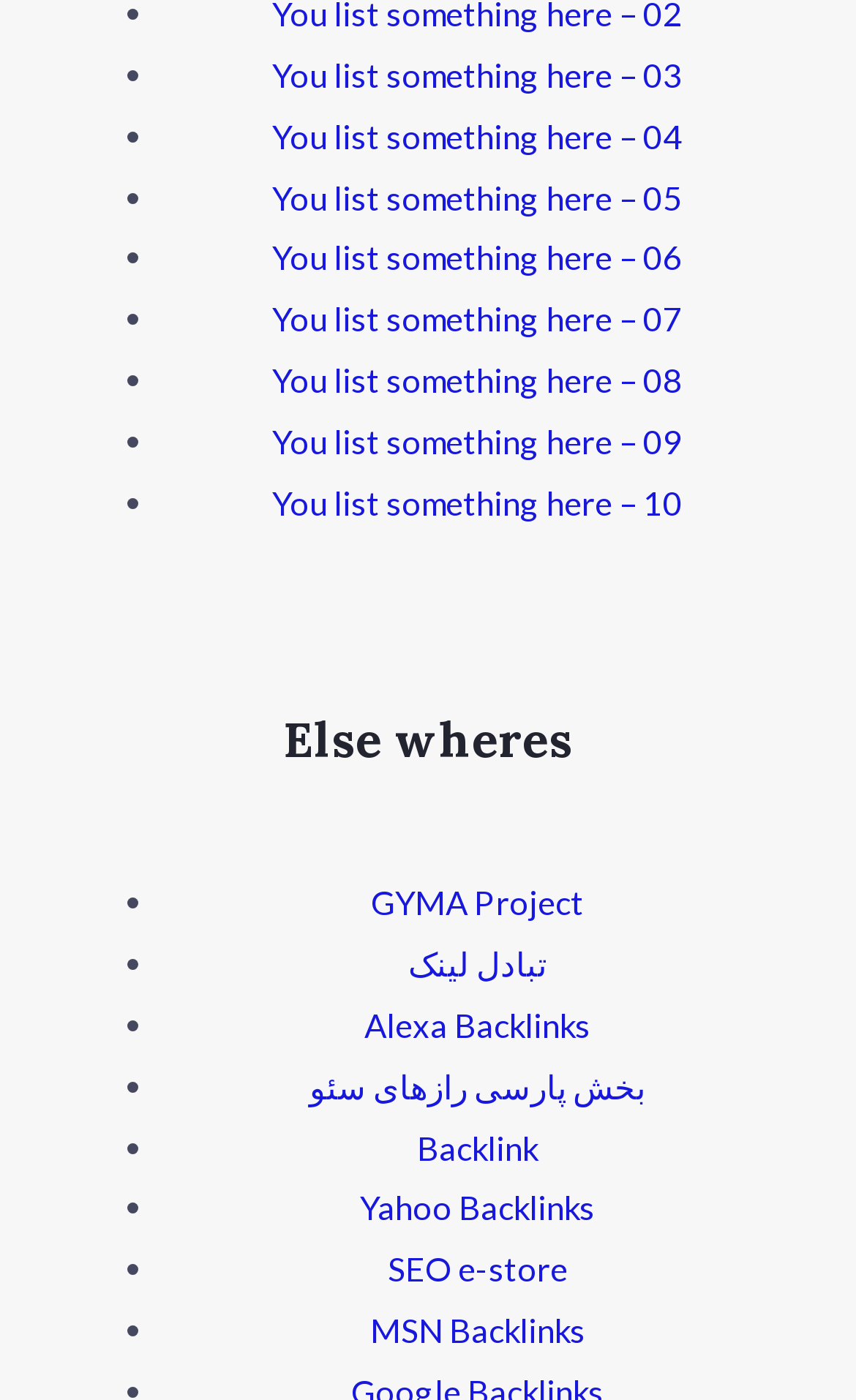Respond with a single word or phrase to the following question: What is the text of the heading above the list?

Else wheres